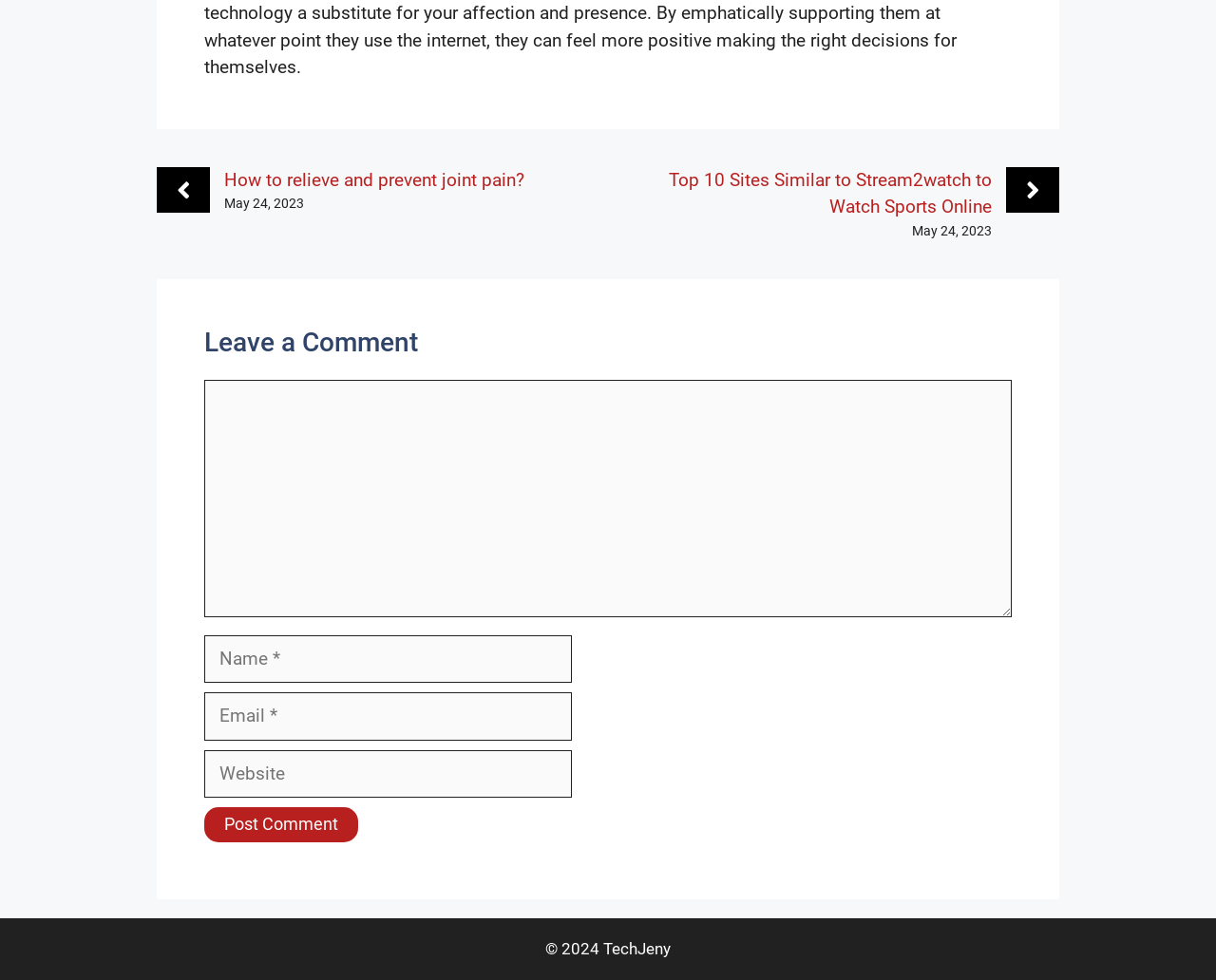What is the date of the latest article?
From the screenshot, provide a brief answer in one word or phrase.

May 24, 2023